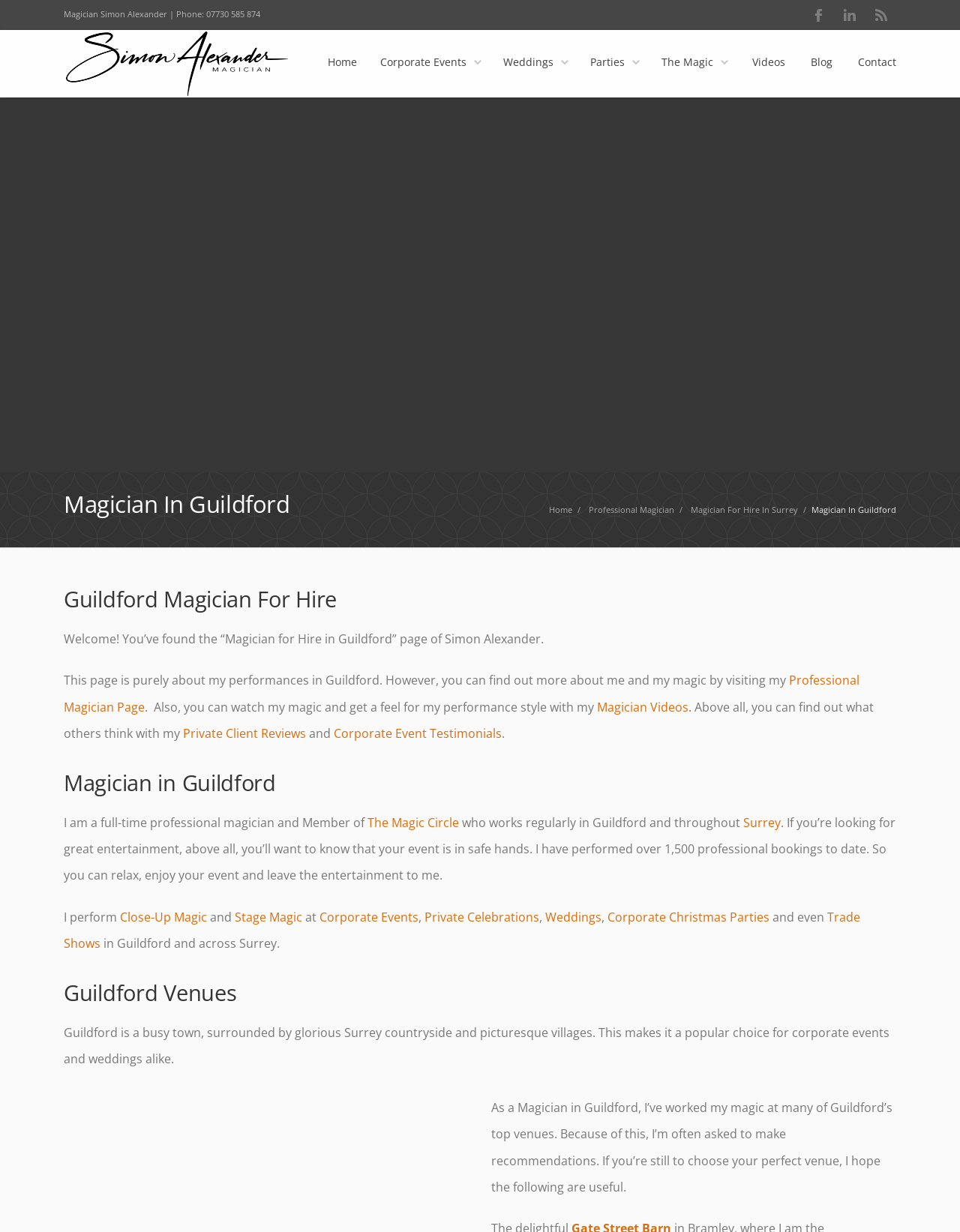Respond to the question below with a single word or phrase:
What is the magician's phone number?

07730 585 874